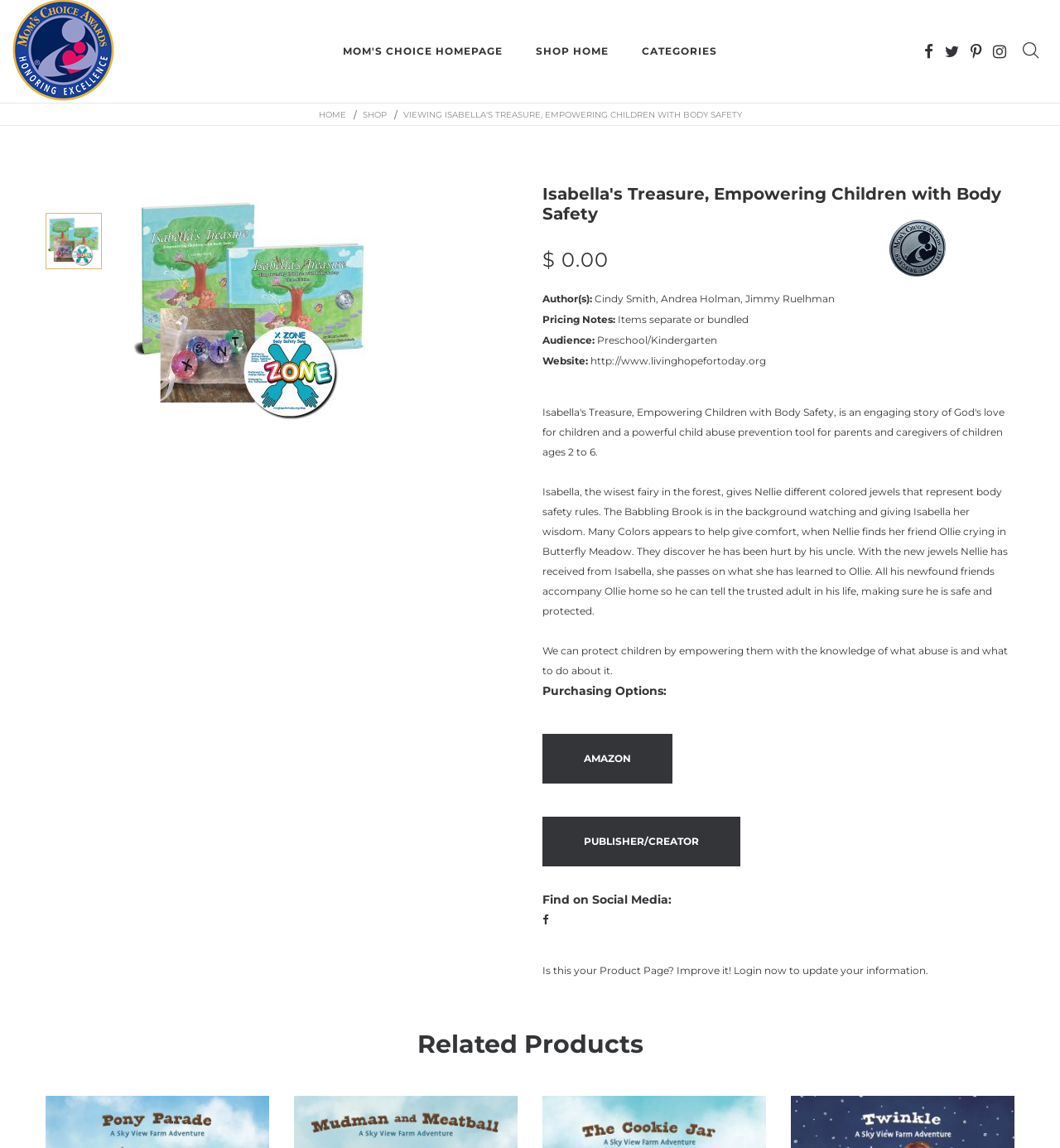Deliver a detailed narrative of the webpage's visual and textual elements.

This webpage is about a children's book called "Isabella's Treasure, Empowering Children with Body Safety". At the top, there are several links to navigate to different parts of the website, including the homepage, shop, and categories. On the top right, there are social media links and a shopping cart icon.

Below the navigation links, there is a heading with the title of the book, followed by a price tag of $0.00. To the right of the price tag, there is an image of an MCA Silver Award.

The main content of the page is divided into sections. The first section provides information about the book, including the authors, pricing notes, audience, and website. The authors listed are Cindy Smith, Andrea Holman, and Jimmy Ruelhman.

The next section describes the book's content, which tells the story of Isabella, a fairy who teaches a child named Nellie about body safety rules. The story also involves Nellie's friend Ollie, who has been hurt by his uncle, and how Nellie helps Ollie by passing on what she has learned from Isabella.

Below the book description, there is a section on purchasing options, which includes links to buy the book on Amazon or from the publisher/creator. There is also a section on finding the book on social media, with a link to a social media platform.

Finally, at the bottom of the page, there is a heading for "Related Products" and a call to action for the product owner to improve the product page by logging in and updating their information.